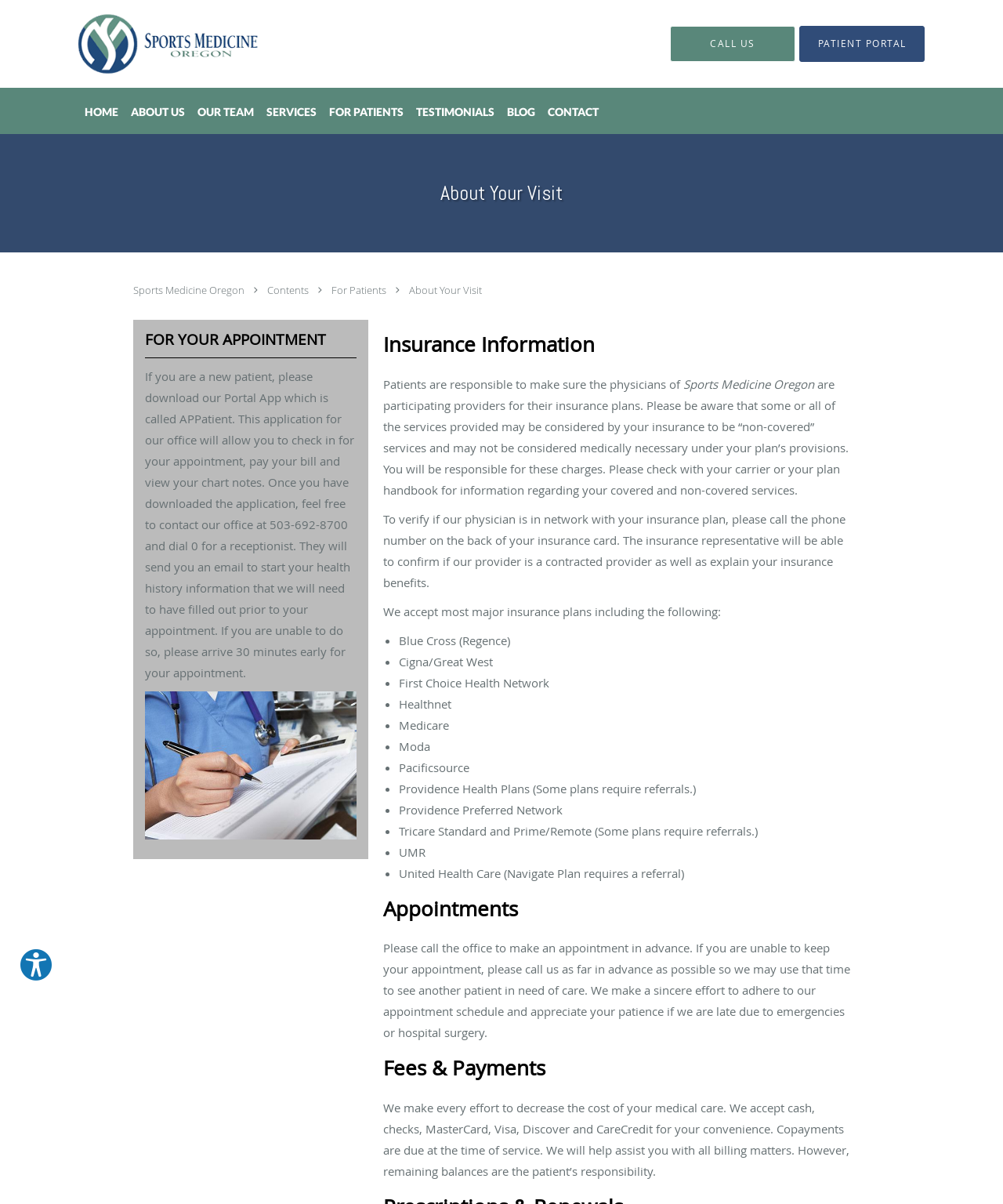Using the elements shown in the image, answer the question comprehensively: What types of payment are accepted by the office?

I found the payment types by reading the text under the 'Fees & Payments' heading, which lists the accepted payment methods.